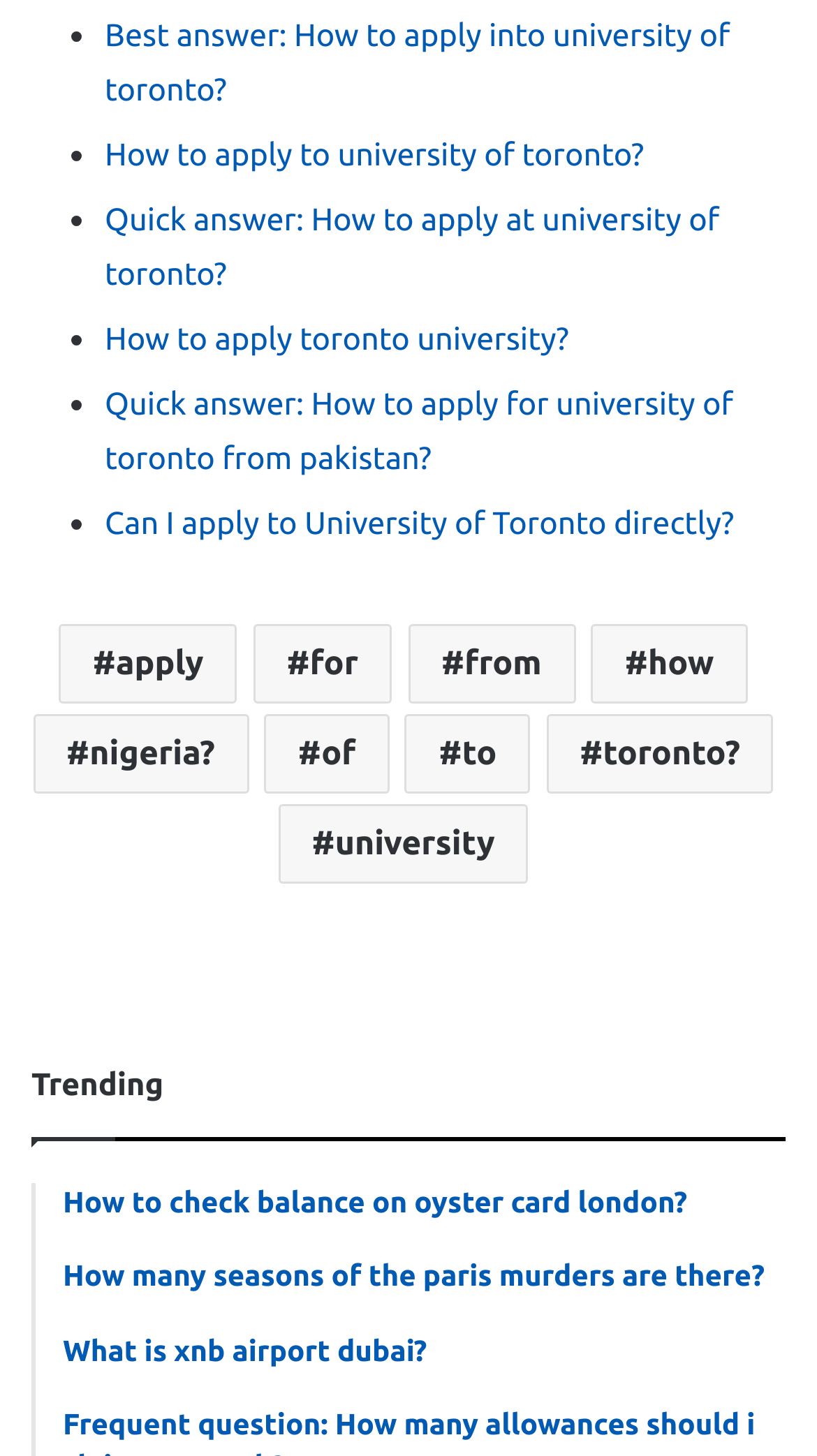Please answer the following question using a single word or phrase: 
What is the first question about University of Toronto?

How to apply into university of toronto?